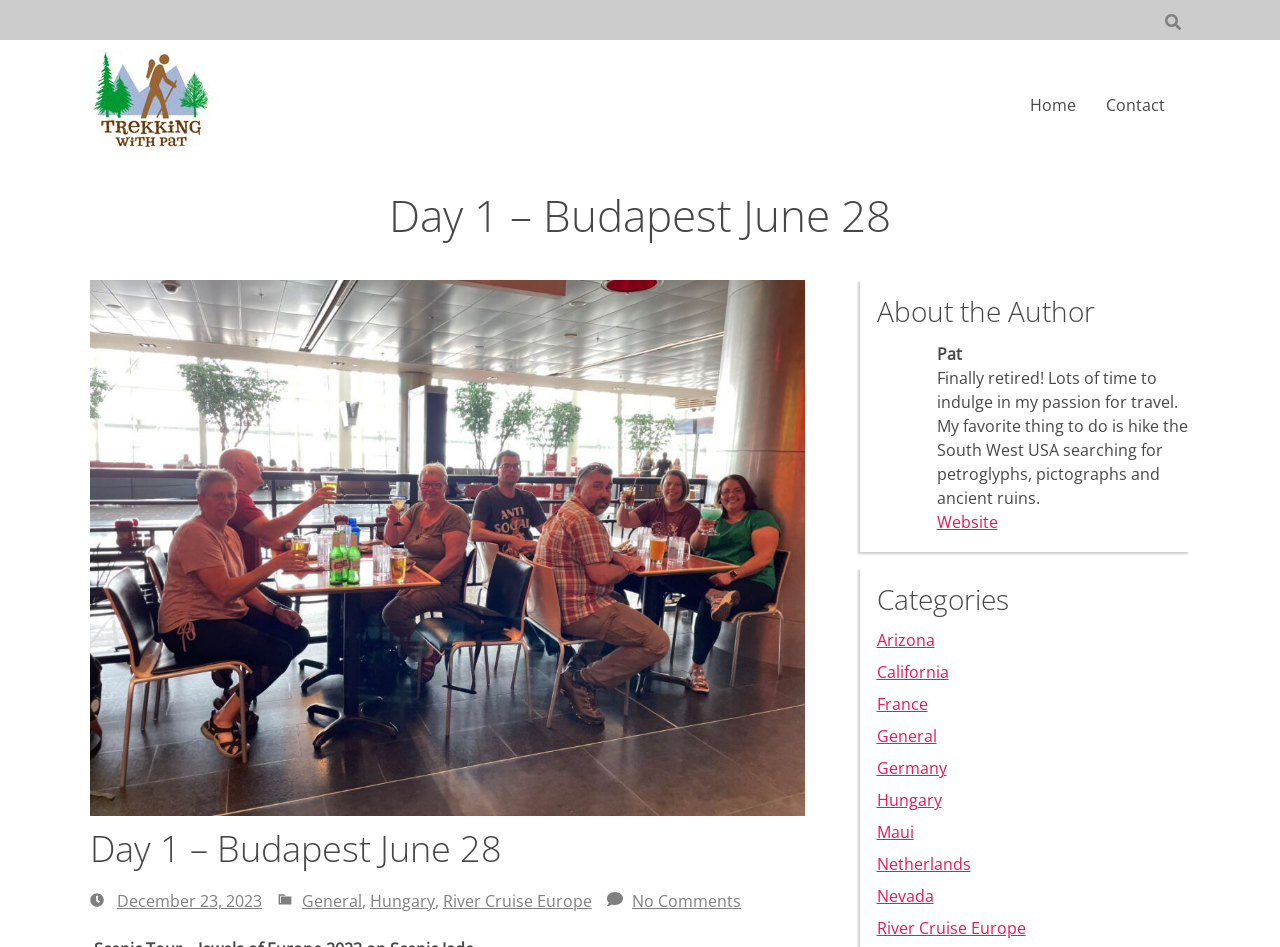What is the category of the post?
Please use the image to deliver a detailed and complete answer.

I found the answer by looking at the categories section, where it lists 'General', 'Hungary', and 'River Cruise Europe' as the categories of the post.